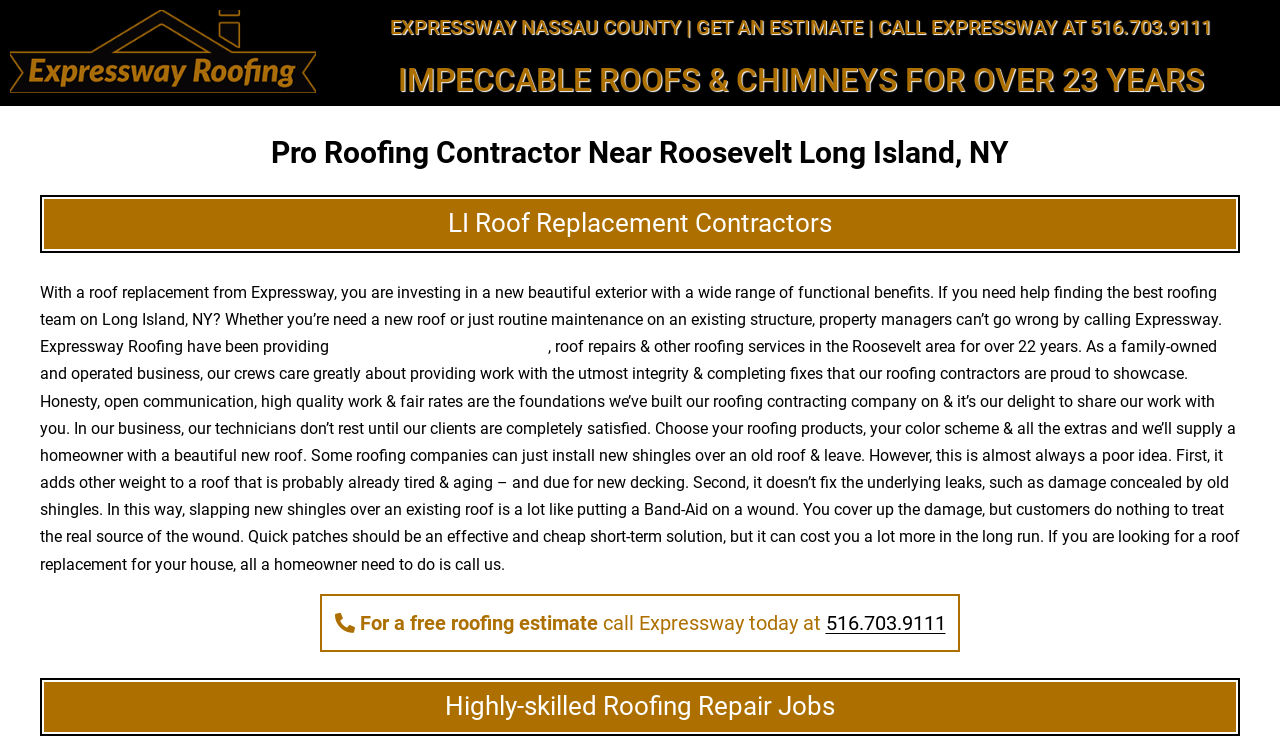Locate the headline of the webpage and generate its content.

Pro Roofing Contractor Near Roosevelt Long Island, NY